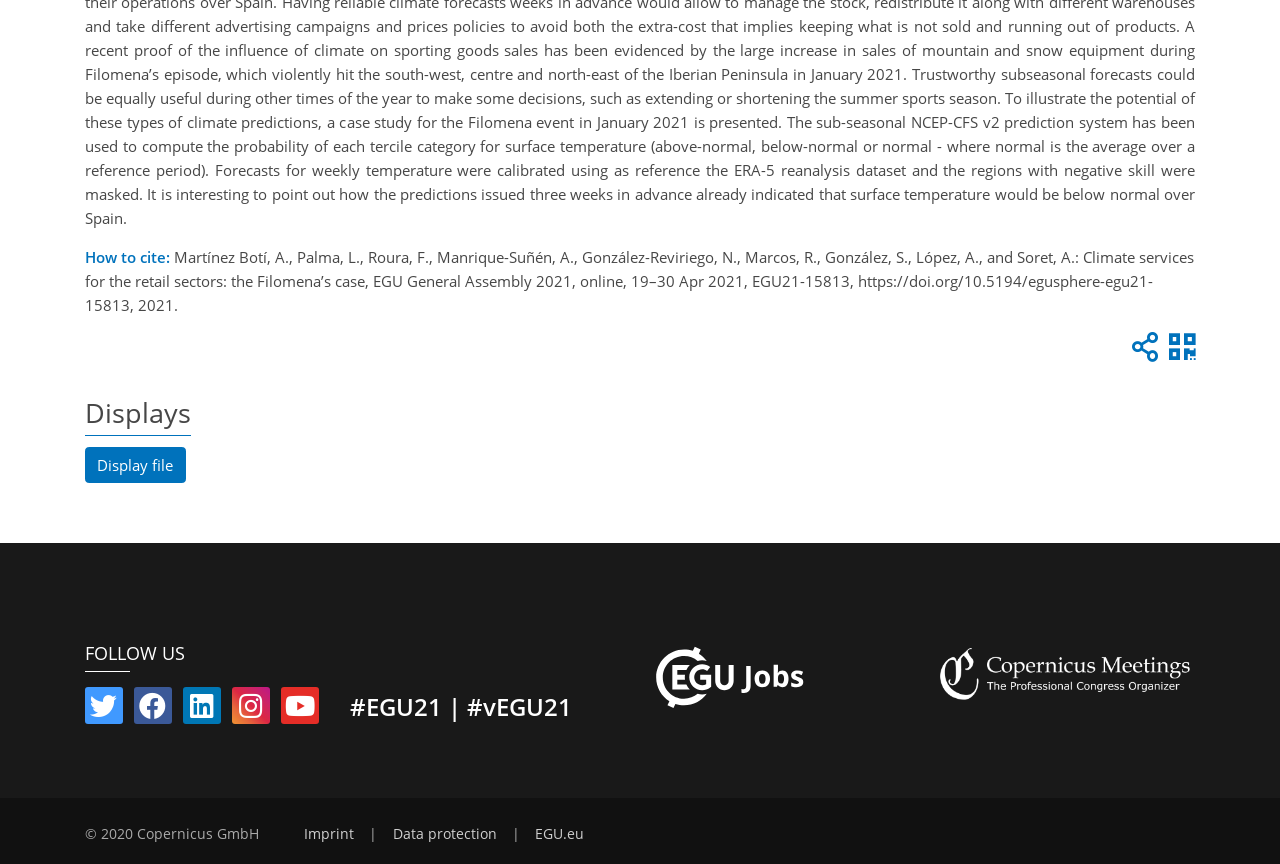Identify the bounding box for the described UI element. Provide the coordinates in (top-left x, top-left y, bottom-right x, bottom-right y) format with values ranging from 0 to 1: title="Copy to clipboard"

[0.878, 0.395, 0.904, 0.418]